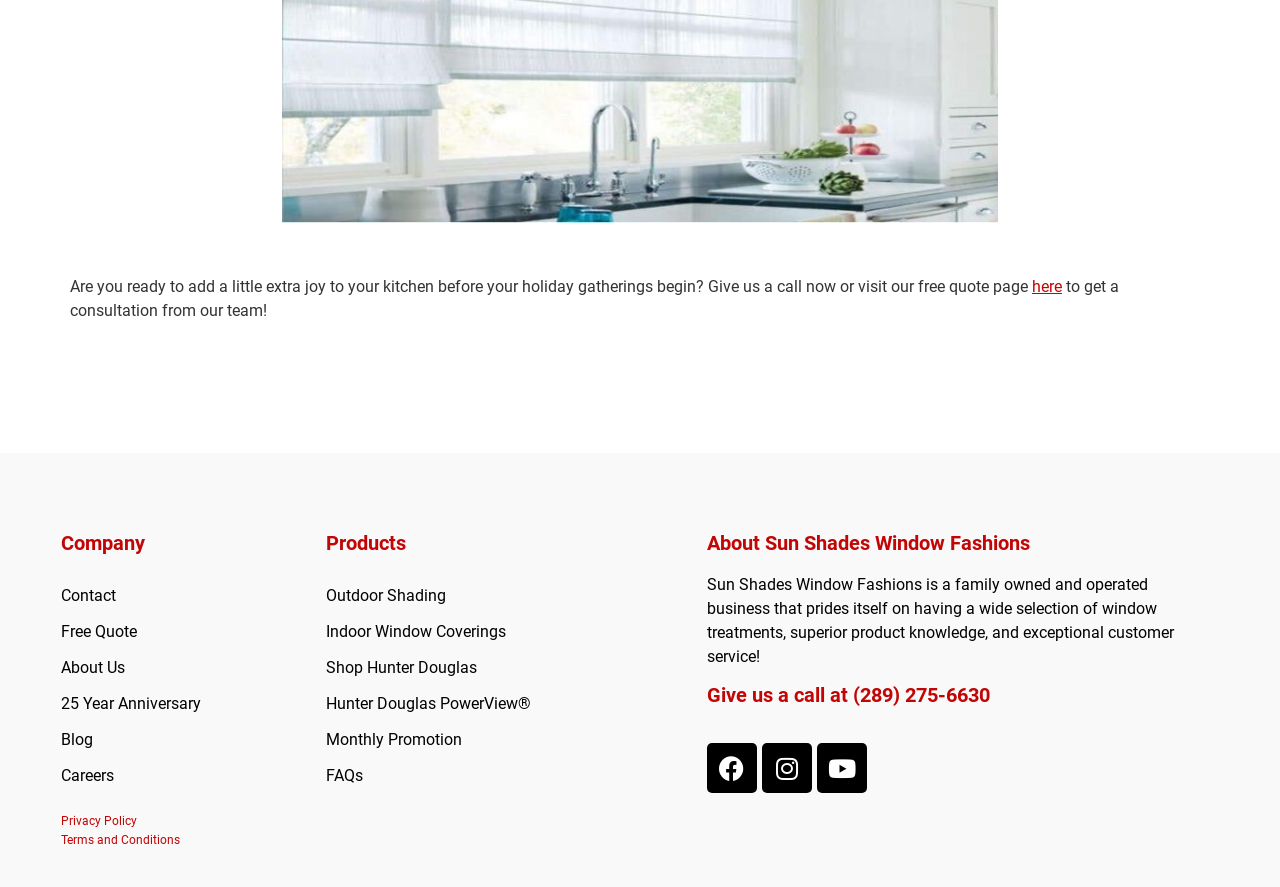Please find the bounding box for the UI component described as follows: "Give us a call at".

[0.552, 0.77, 0.666, 0.797]